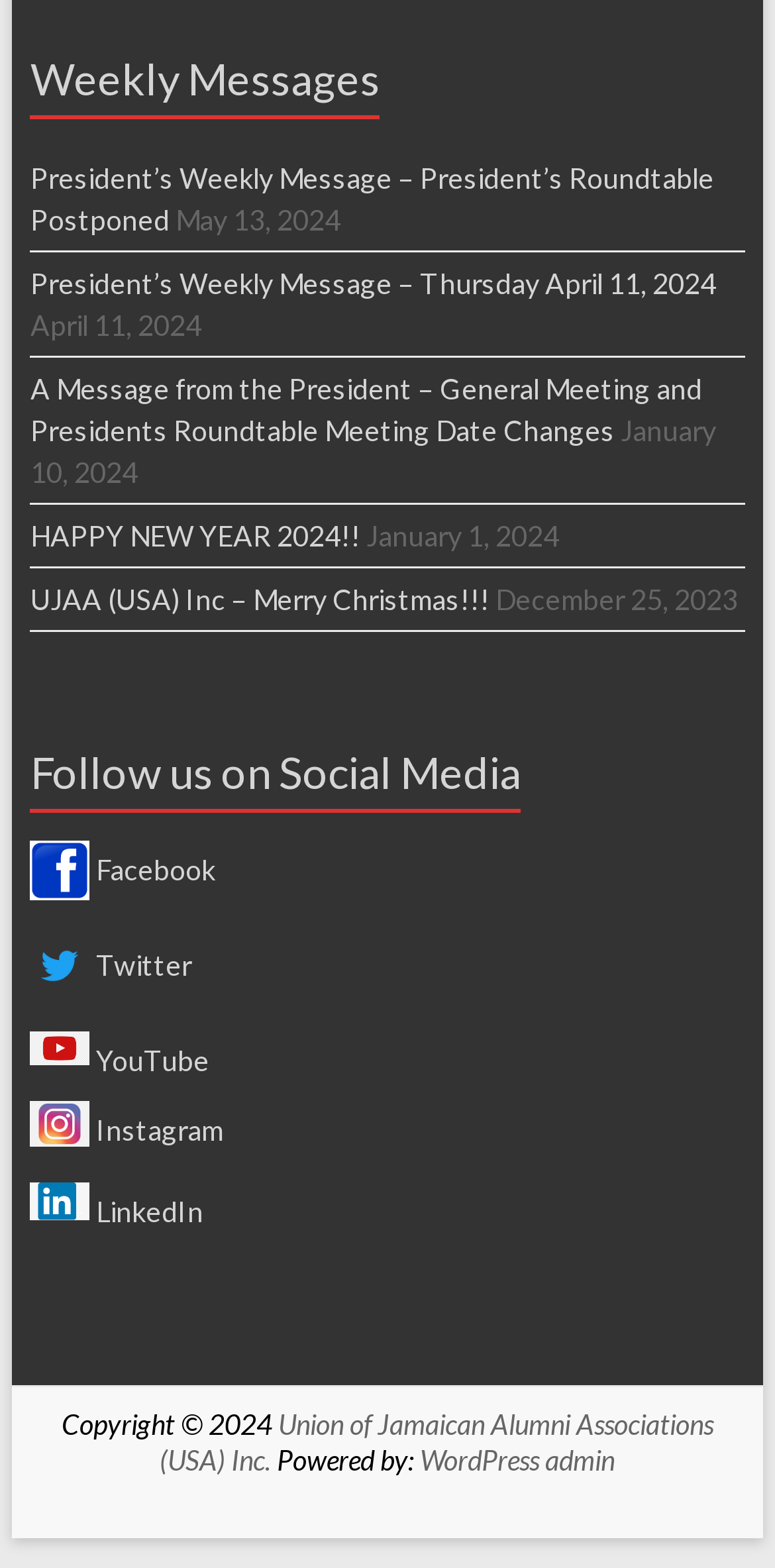Can you provide the bounding box coordinates for the element that should be clicked to implement the instruction: "Watch videos on YouTube"?

[0.039, 0.665, 0.27, 0.687]